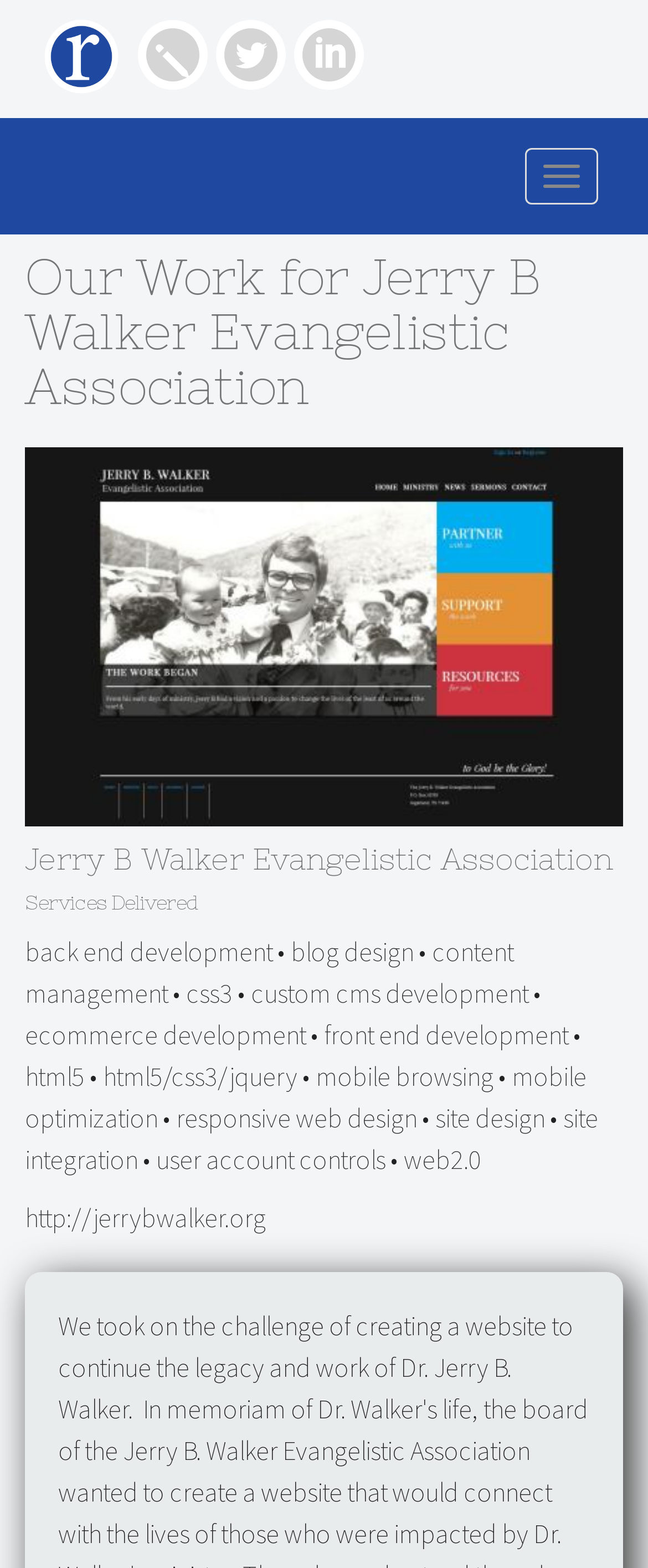Please identify the bounding box coordinates of the area that needs to be clicked to follow this instruction: "View the portfolio image".

[0.038, 0.285, 0.962, 0.527]